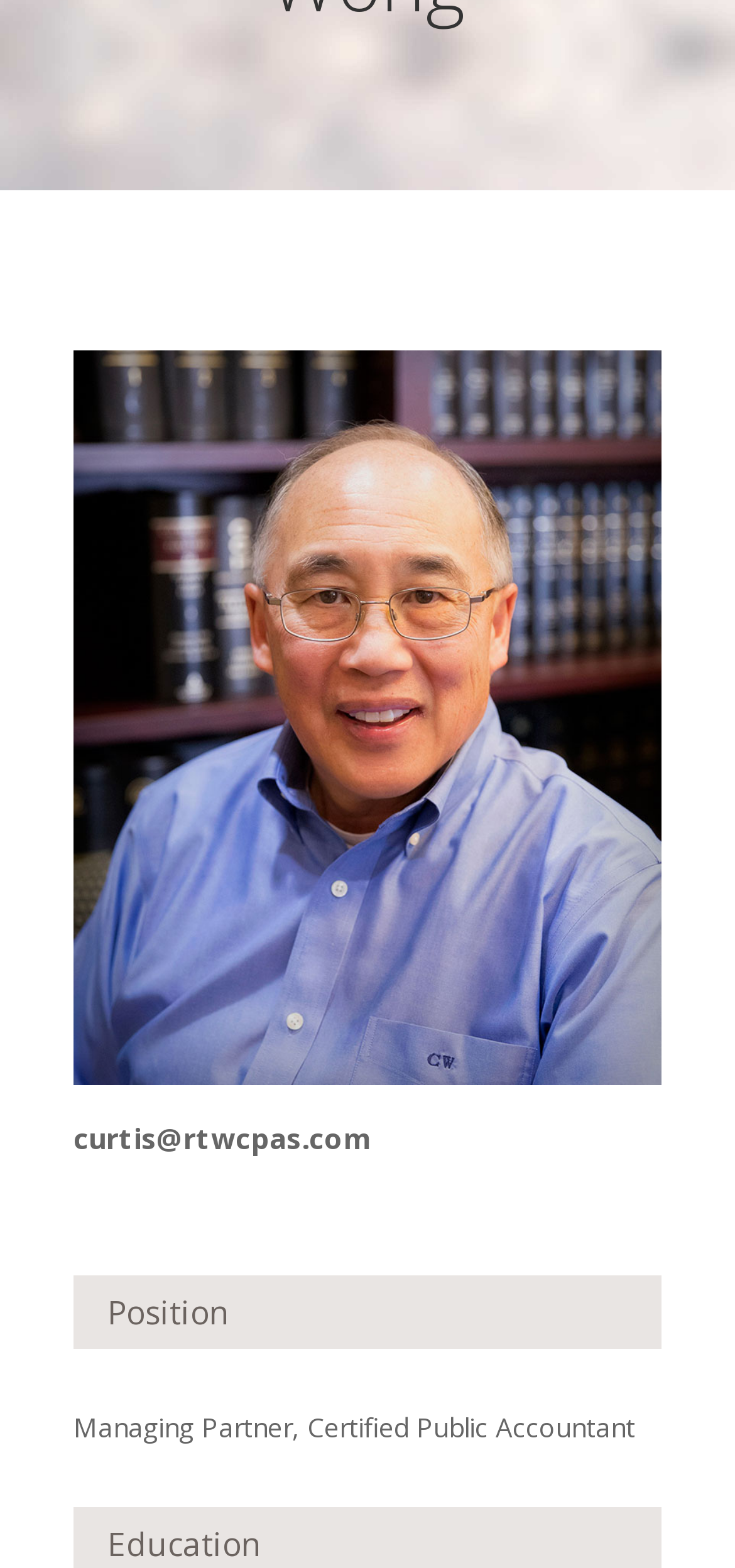Can you find the bounding box coordinates for the UI element given this description: "title="Curtis R. Wong""? Provide the coordinates as four float numbers between 0 and 1: [left, top, right, bottom].

[0.1, 0.688, 0.9, 0.711]